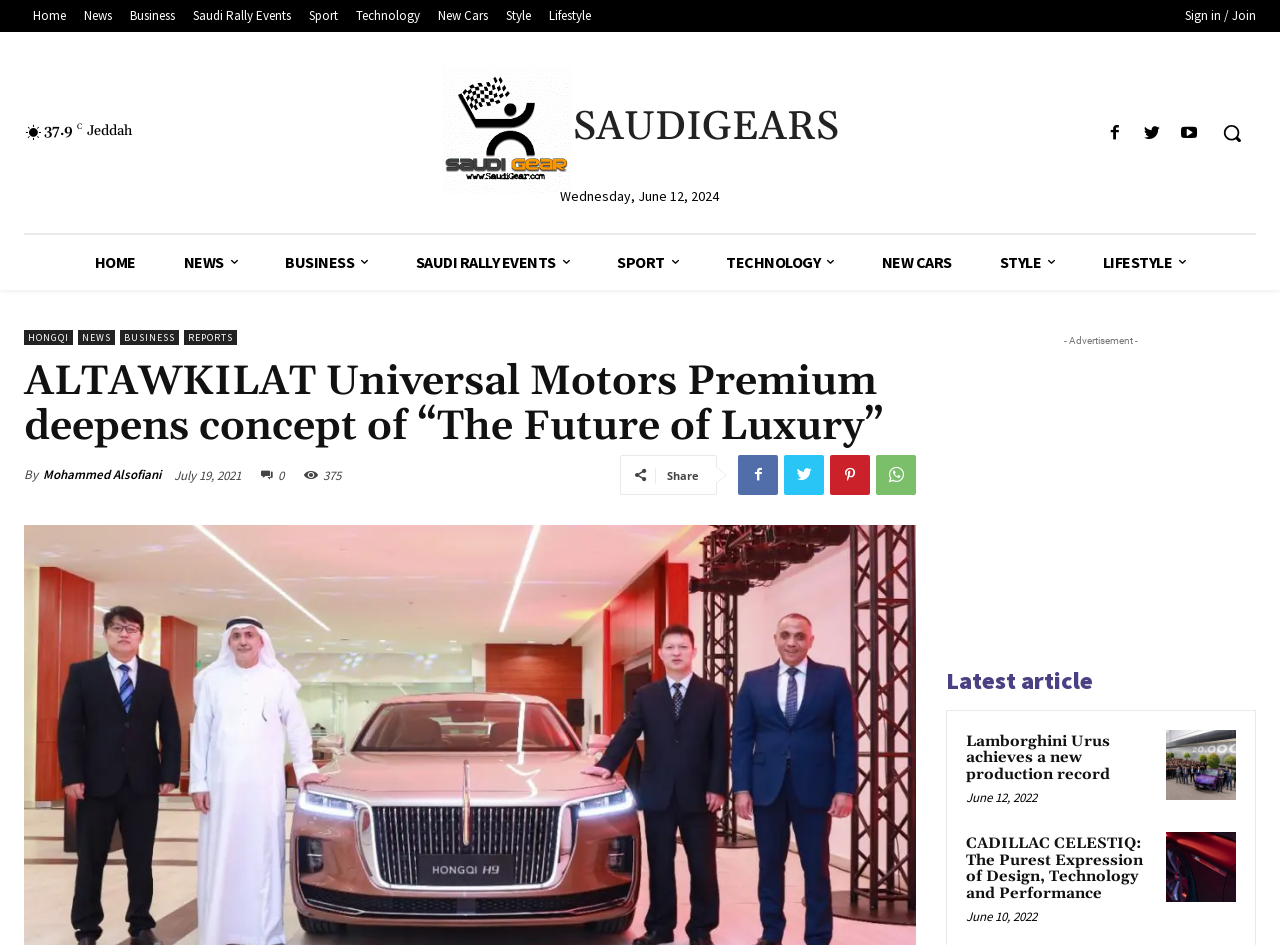Determine the bounding box coordinates of the clickable region to execute the instruction: "Read the latest article". The coordinates should be four float numbers between 0 and 1, denoted as [left, top, right, bottom].

[0.911, 0.772, 0.966, 0.846]